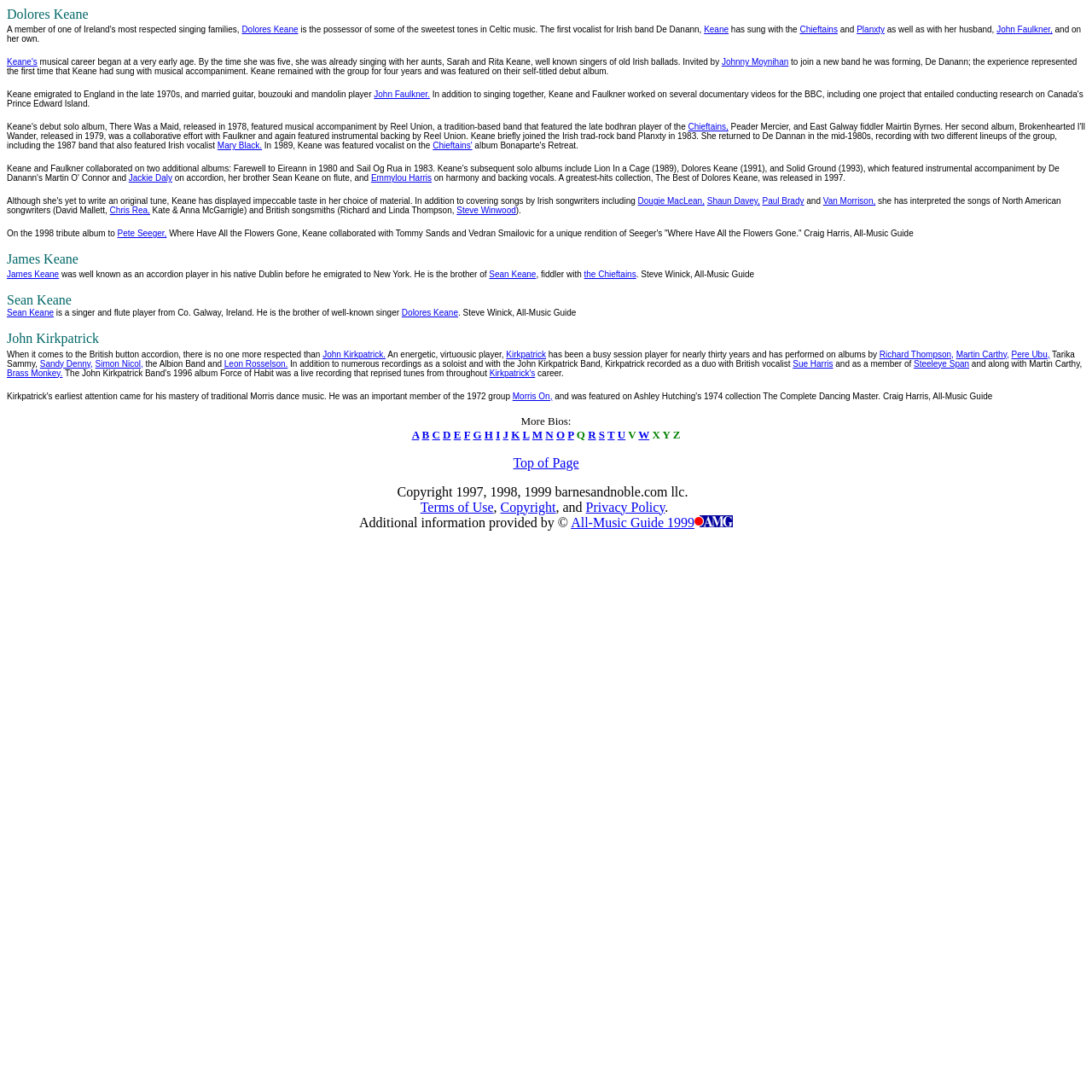Please locate the clickable area by providing the bounding box coordinates to follow this instruction: "Read about John Faulkner".

[0.913, 0.023, 0.964, 0.031]